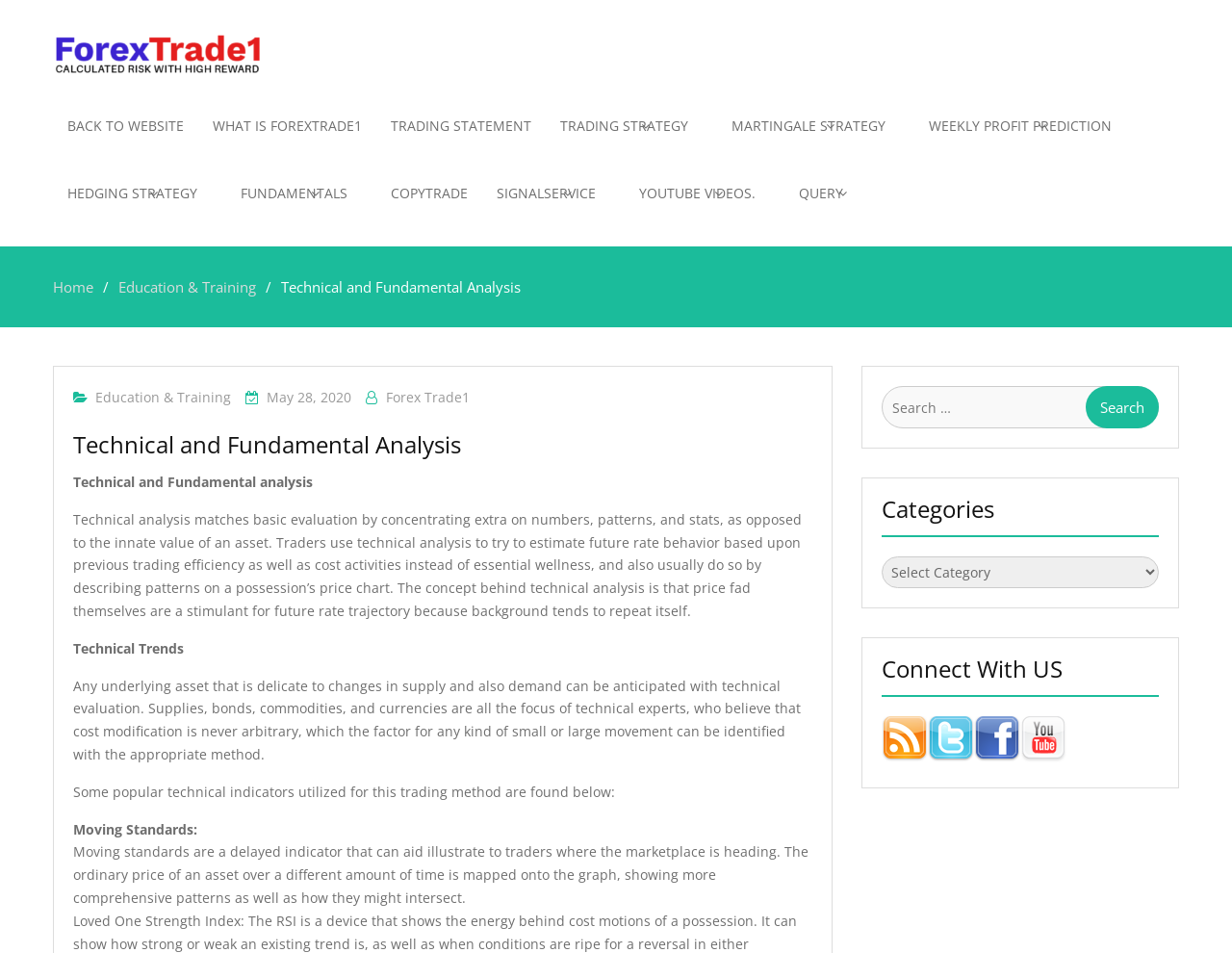What is the name of the website?
Refer to the image and provide a thorough answer to the question.

The name of the website can be found in the top-left corner of the webpage, where it says 'Technical and Fundamental Analysis - ForexTrade1'.